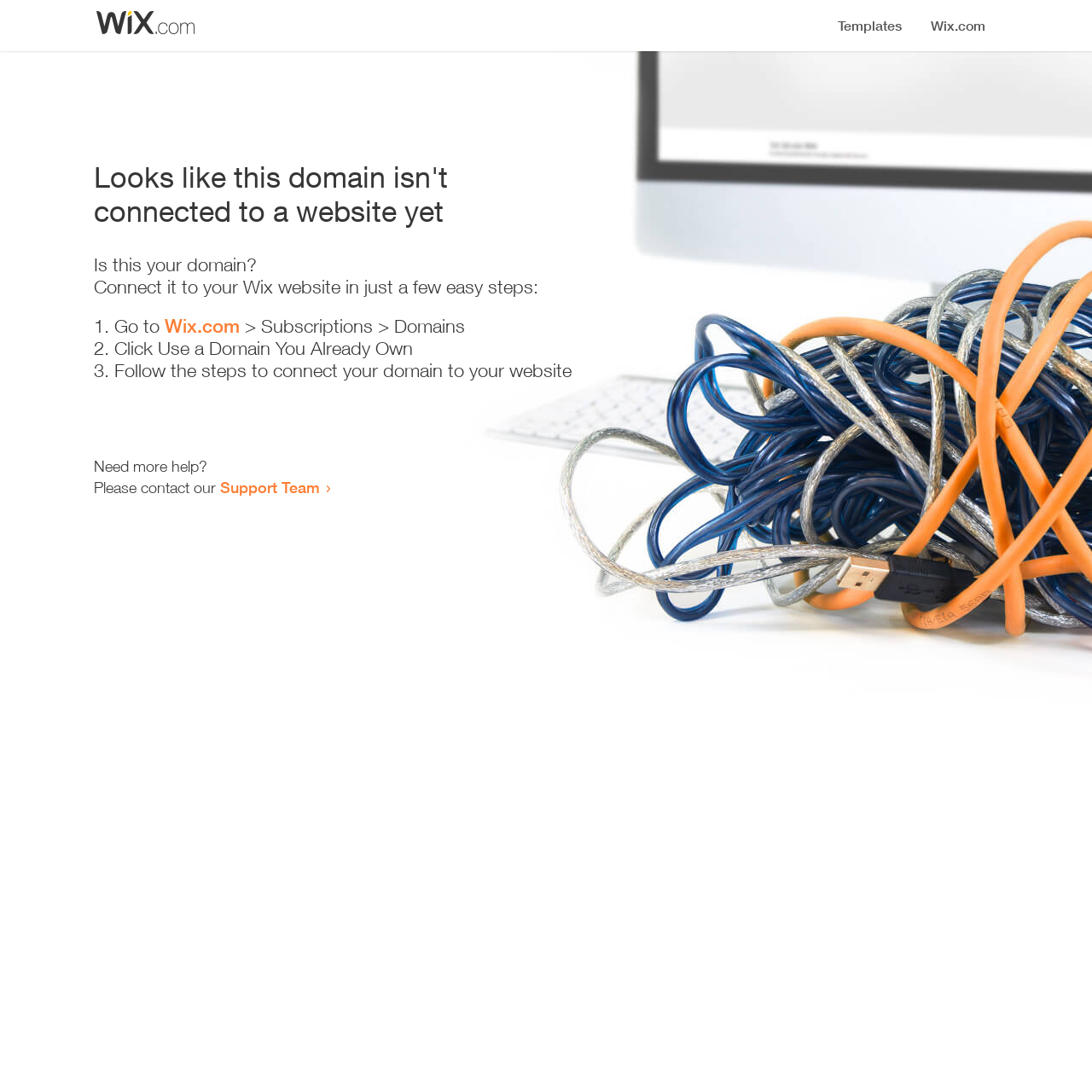Extract the bounding box for the UI element that matches this description: "Support Team".

[0.202, 0.438, 0.293, 0.455]